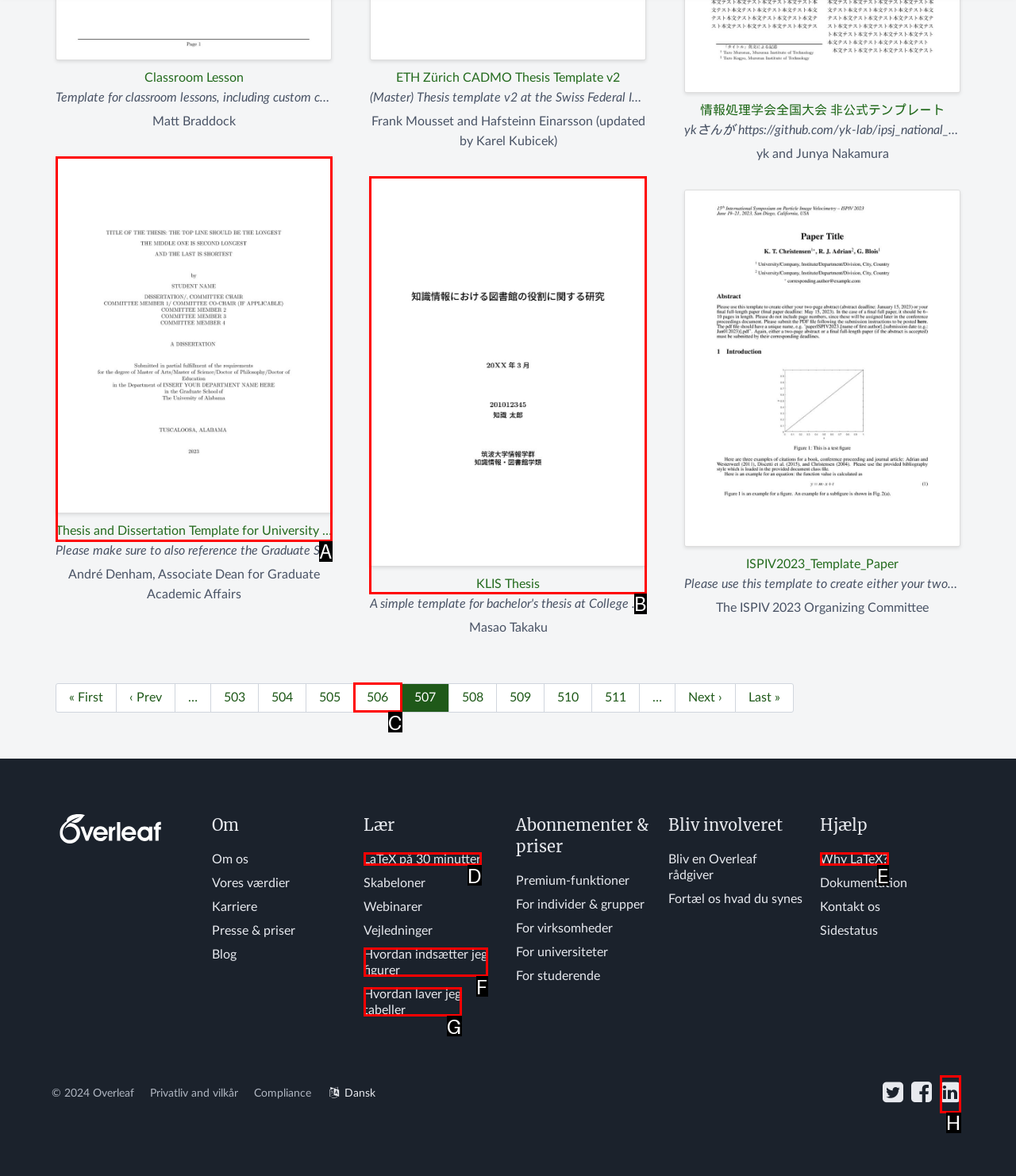Identify which lettered option completes the task: View the KLIS Thesis. Provide the letter of the correct choice.

B